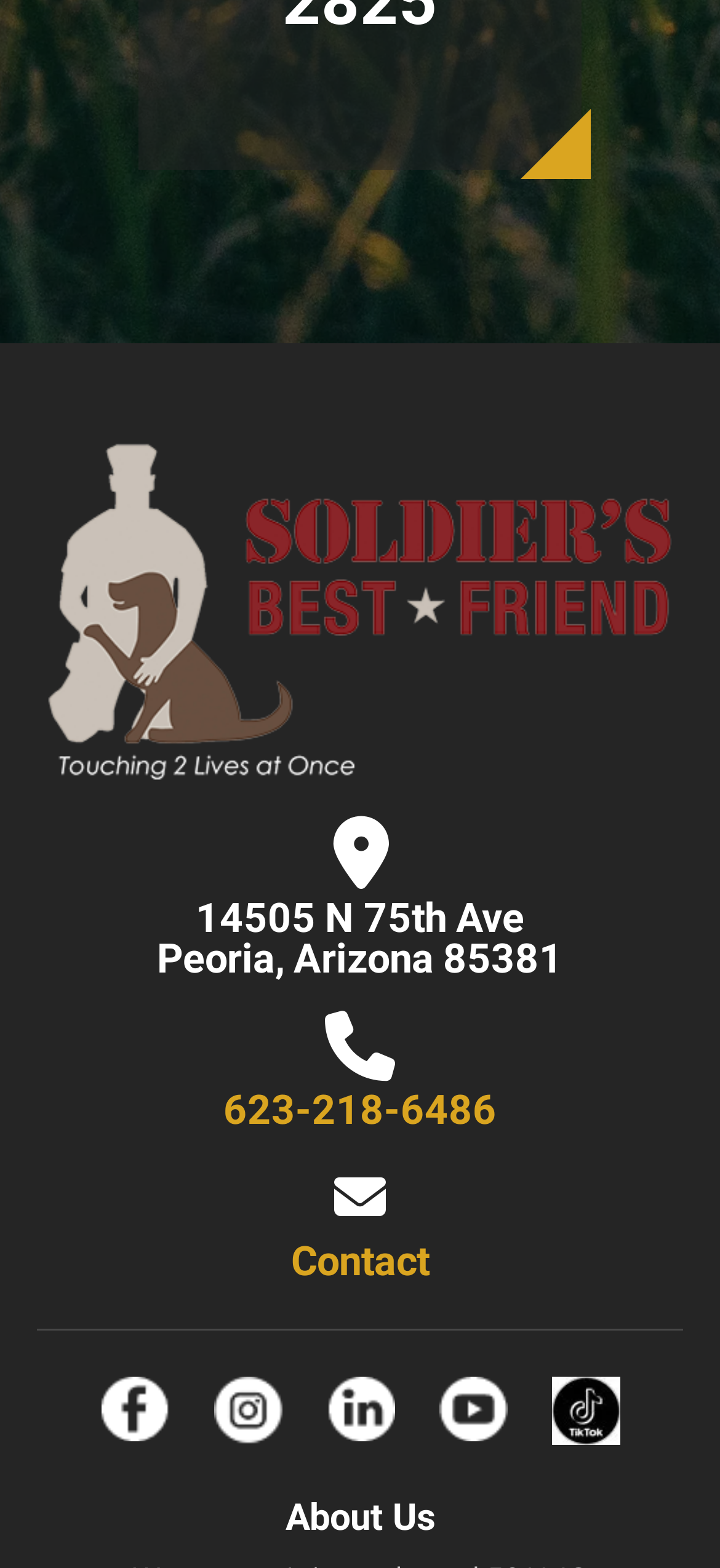Answer the question briefly using a single word or phrase: 
What is the organization's name?

Soldiers Best Friend